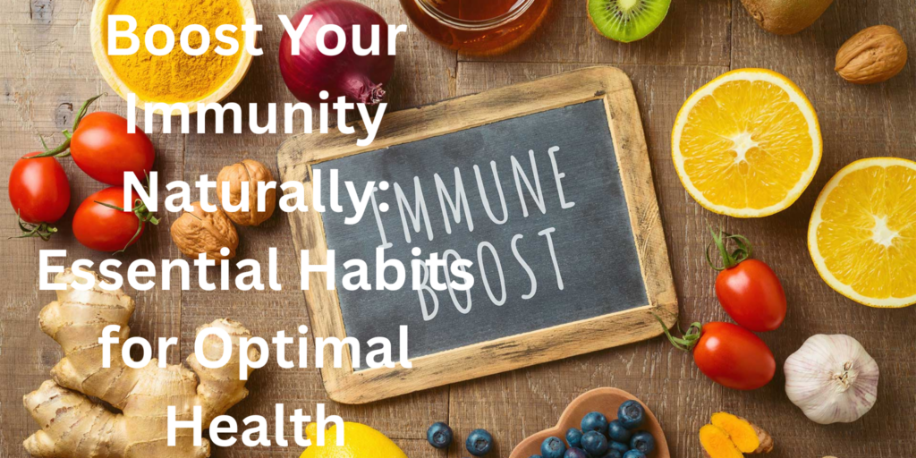Utilize the information from the image to answer the question in detail:
What type of surface is the arrangement displayed on?

The question asks about the type of surface on which the arrangement of fruits, vegetables, and herbs is displayed. According to the caption, the arrangement is artfully displayed on a rustic wooden surface, which provides a natural and earthy backdrop for the colorful produce.